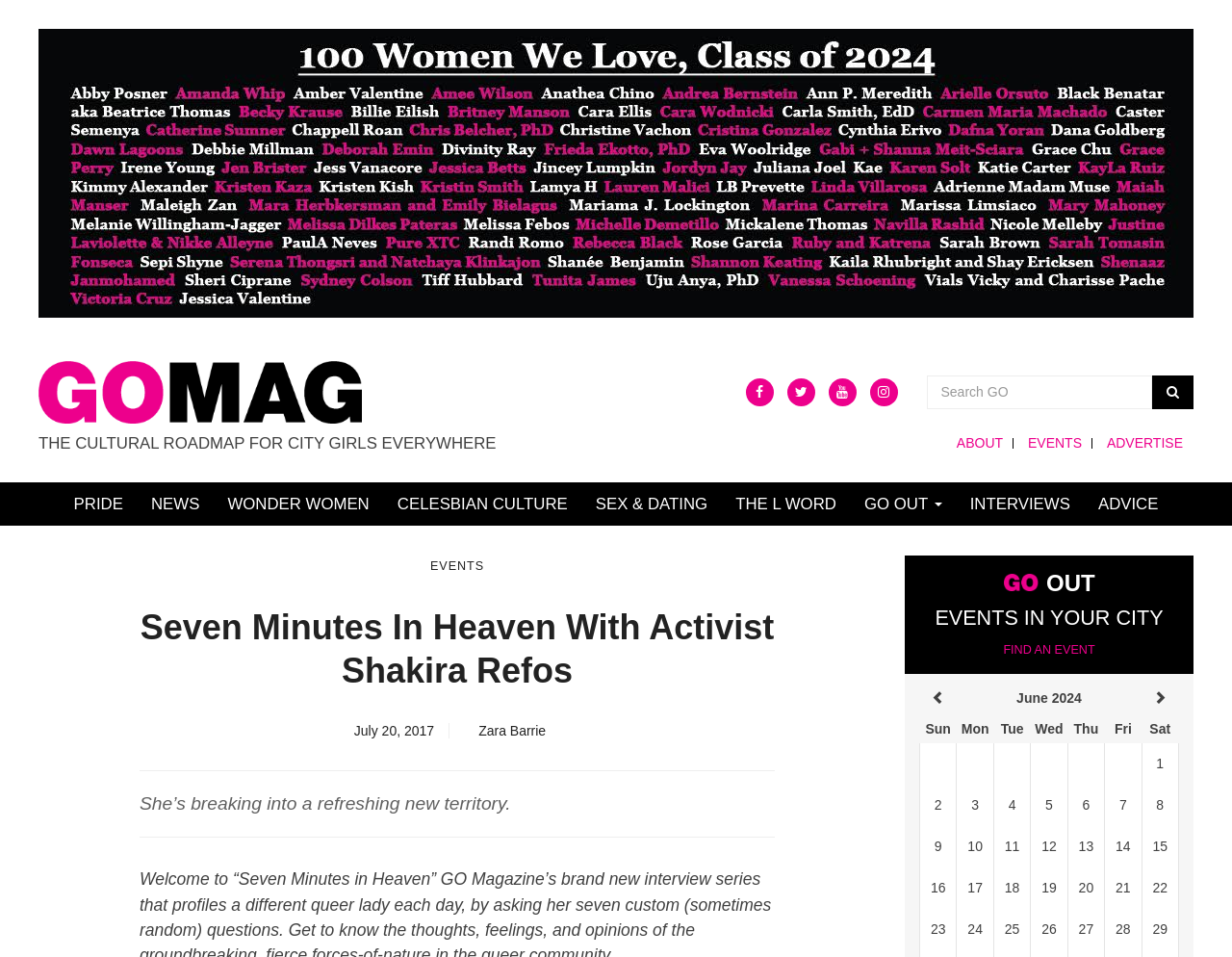Please determine the bounding box coordinates of the element's region to click for the following instruction: "Search for something".

[0.752, 0.392, 0.969, 0.428]